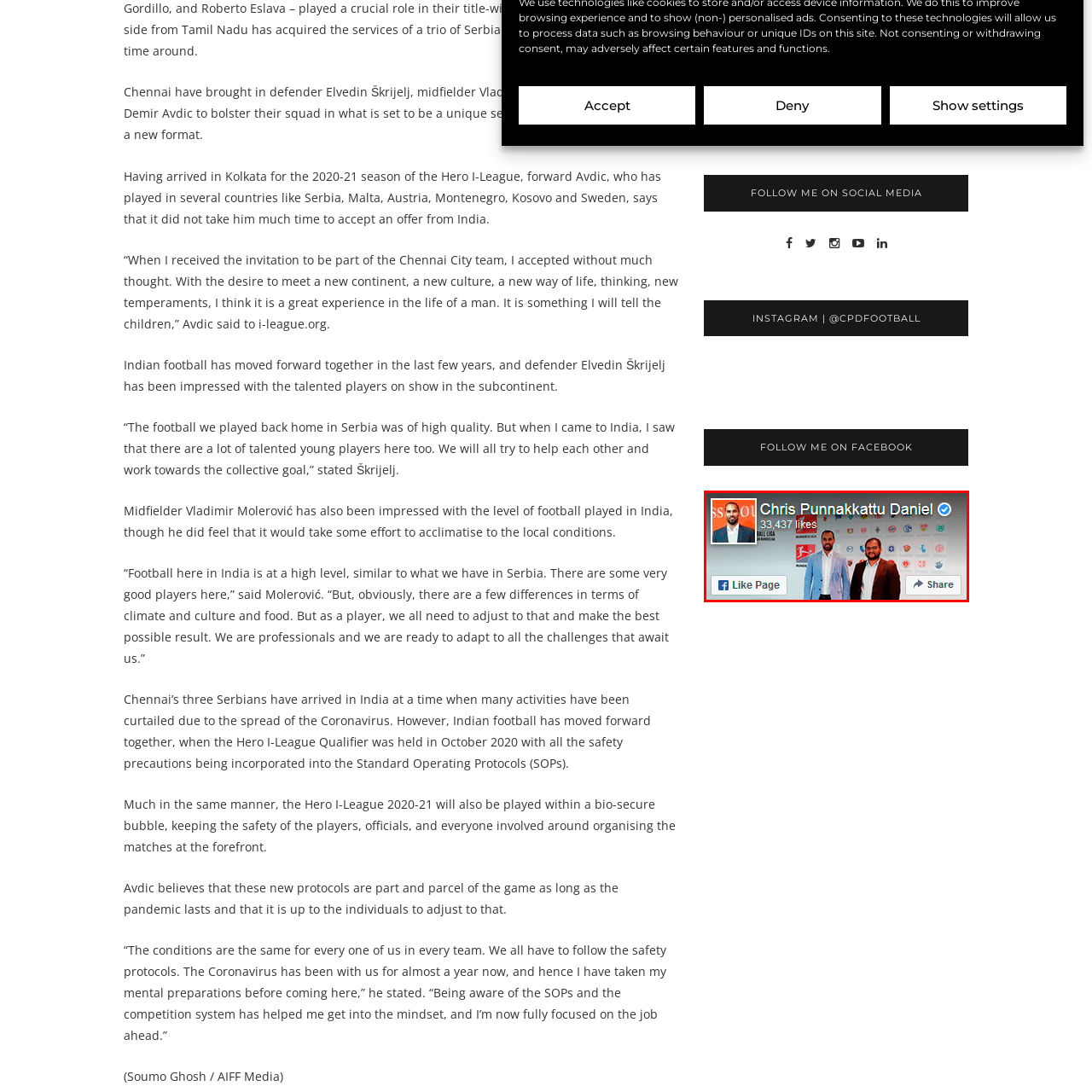Detail the contents of the image within the red outline in an elaborate manner.

The image features Chris Punnakkattu Daniel, as indicated by the caption atop the image. He is standing beside another individual at an event, with a backdrop that showcases various logos, likely representing sponsors or partners related to football or sports initiatives. The distinctive blue checkmark next to Chris's name signifies that his profile is verified, reflecting his recognition and credibility in the field. The page has accumulated 33,437 likes, showcasing a solid follower base. Below the name, there are buttons inviting visitors to "Like" the page or "Share" it, suggesting engagement opportunities for fans and followers interested in his work.